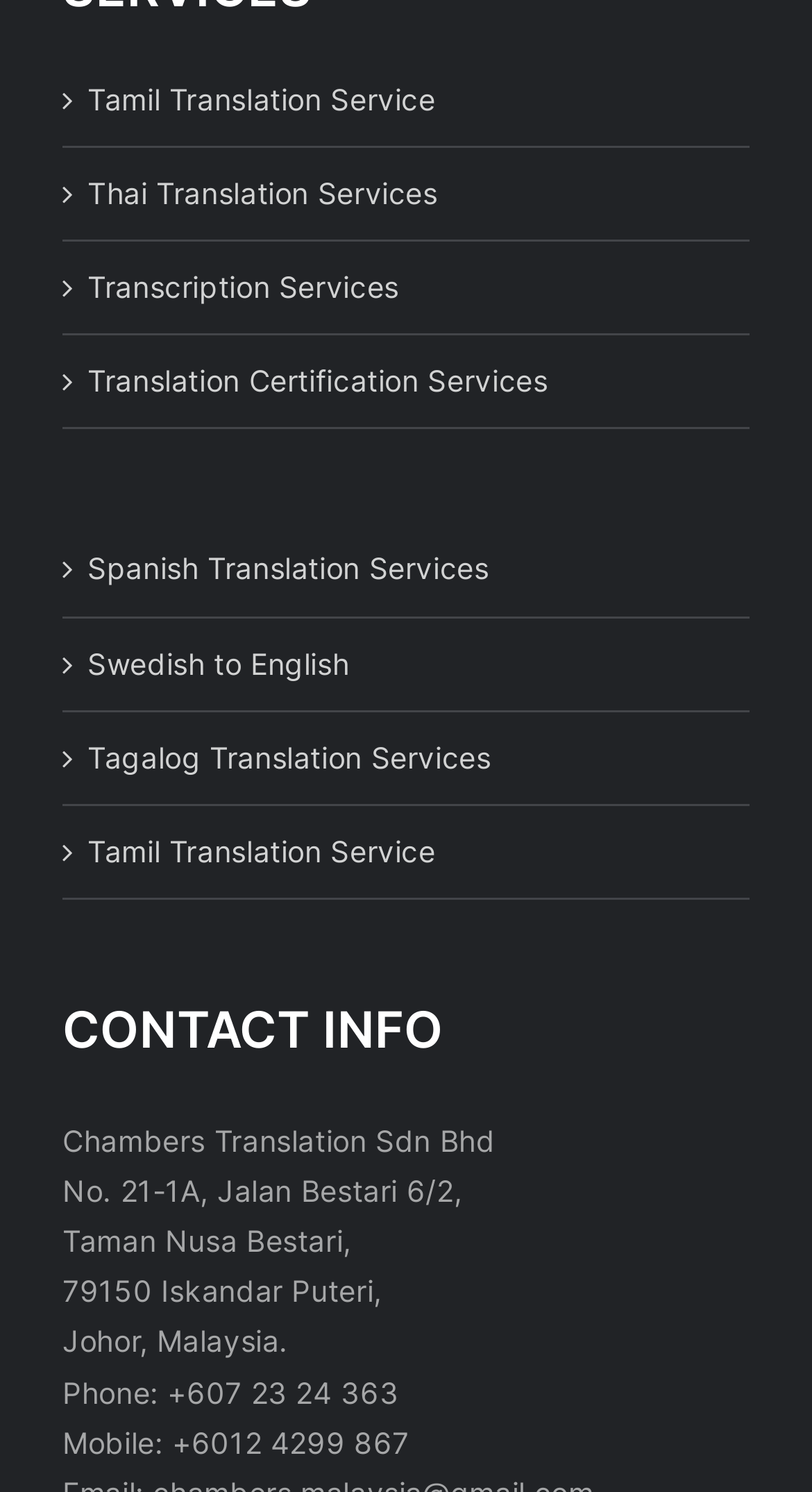Determine the bounding box coordinates for the region that must be clicked to execute the following instruction: "Contact Chambers Translation Sdn Bhd".

[0.077, 0.753, 0.61, 0.776]